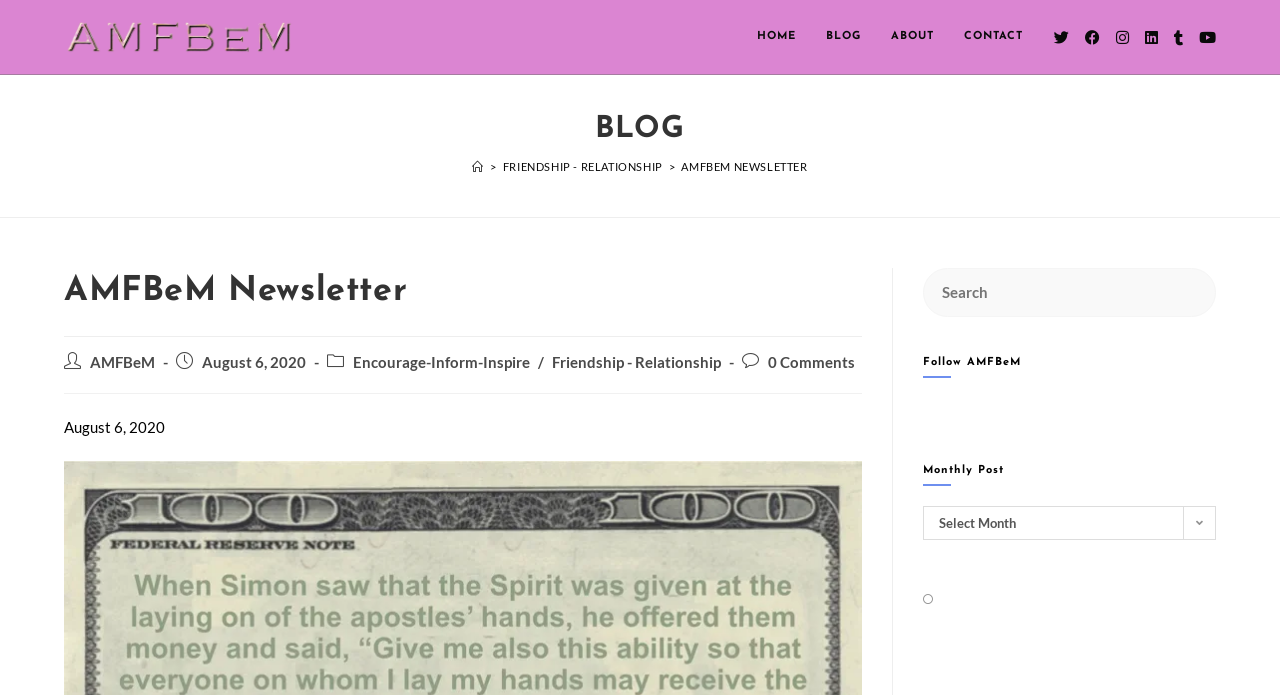Extract the bounding box for the UI element that matches this description: "aria-label="Insert search query" name="s" placeholder="Search"".

[0.721, 0.386, 0.95, 0.456]